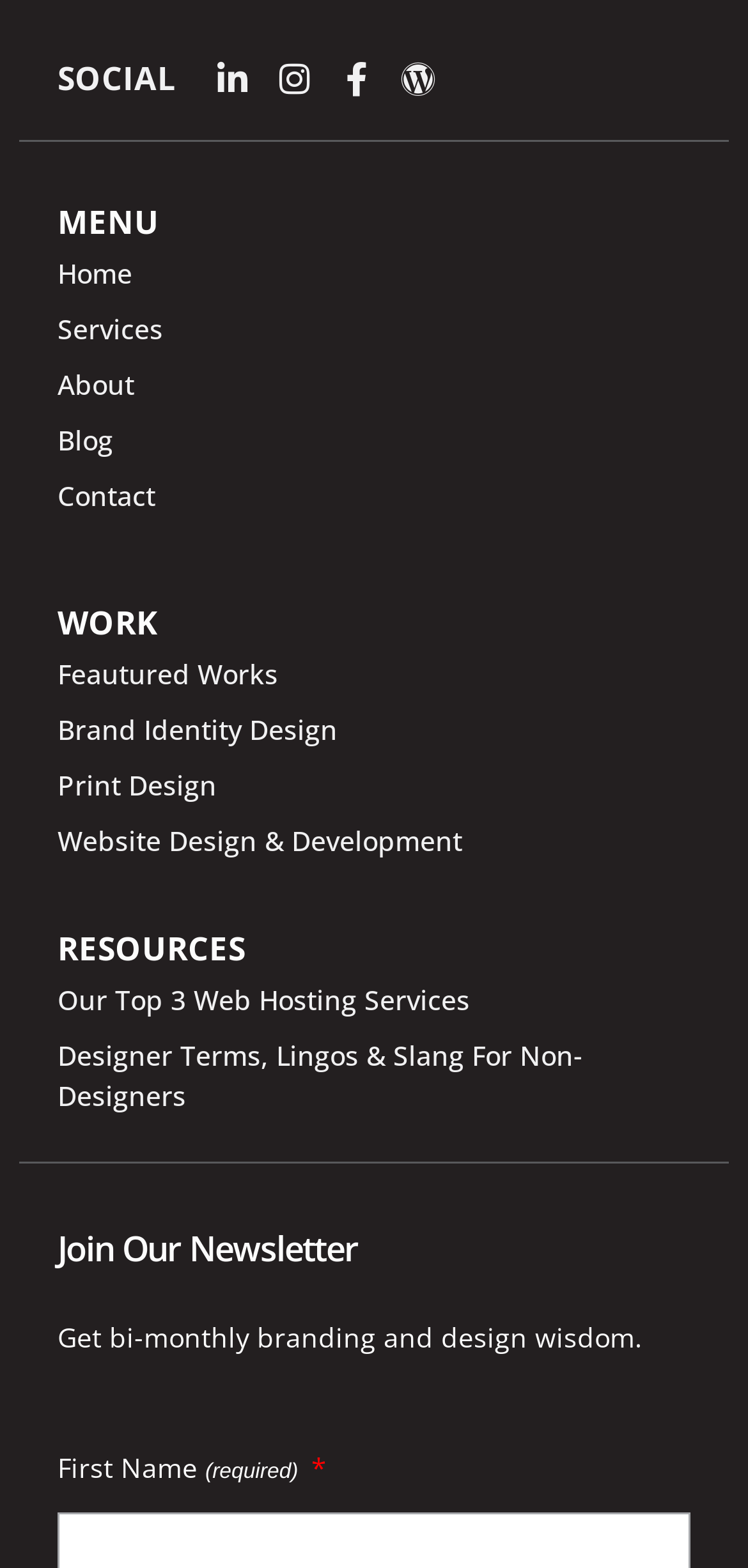Can you identify the bounding box coordinates of the clickable region needed to carry out this instruction: 'Go to Home page'? The coordinates should be four float numbers within the range of 0 to 1, stated as [left, top, right, bottom].

[0.077, 0.157, 0.218, 0.192]